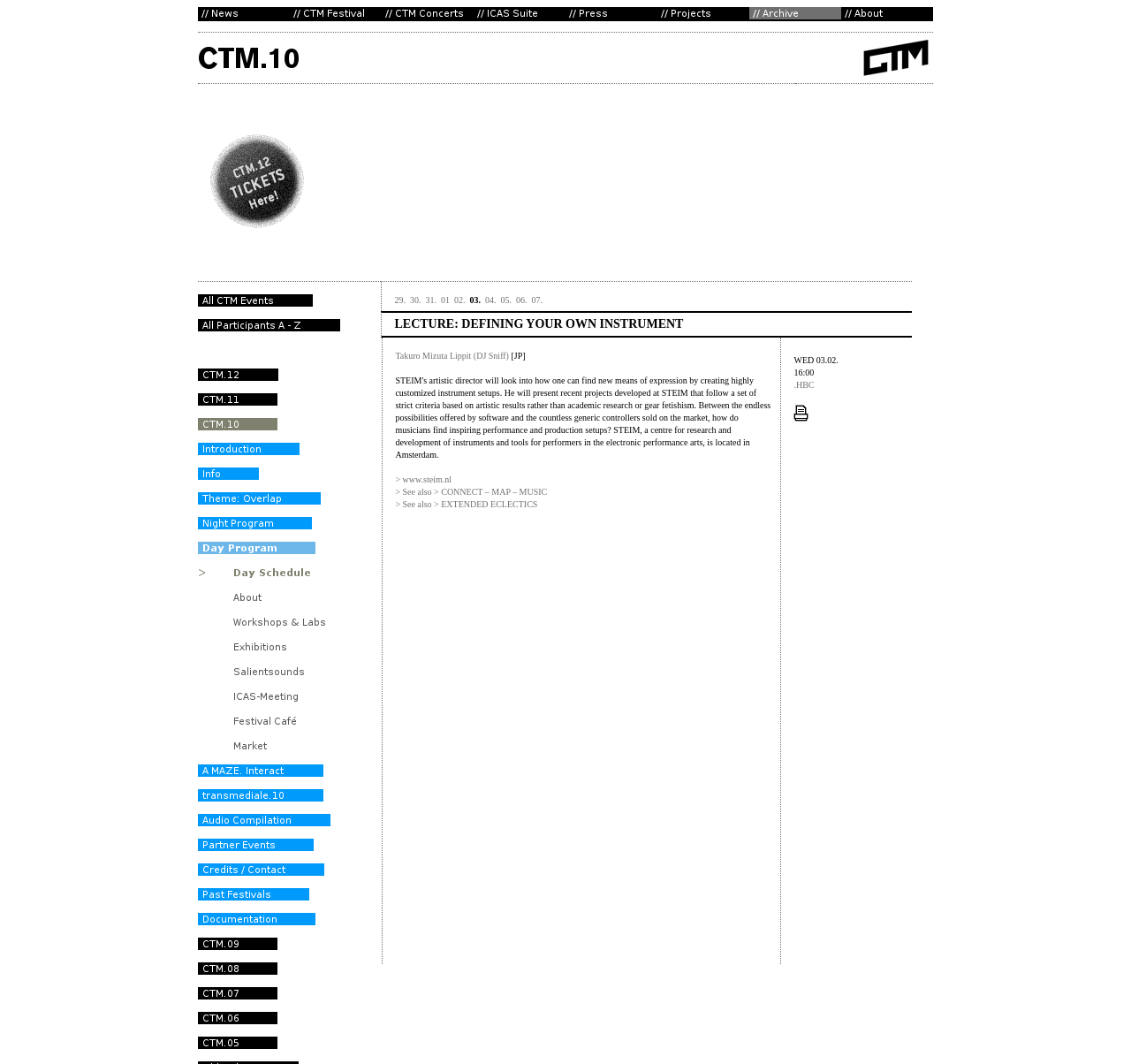What is the time of the lecture?
Deliver a detailed and extensive answer to the question.

The time of the lecture can be found in the main content area, where it is listed as '16:00' along with the date and location of the event.